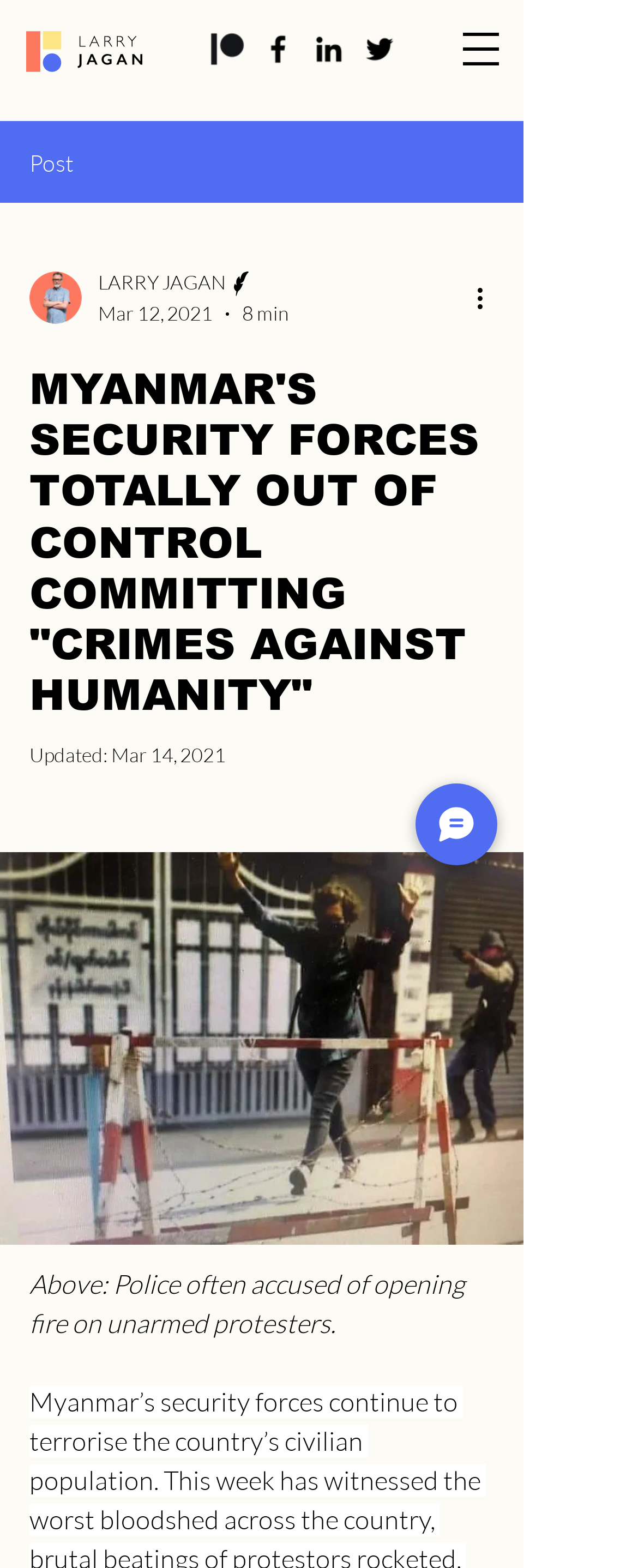Locate the bounding box coordinates of the UI element described by: "Reddit". Provide the coordinates as four float numbers between 0 and 1, formatted as [left, top, right, bottom].

None